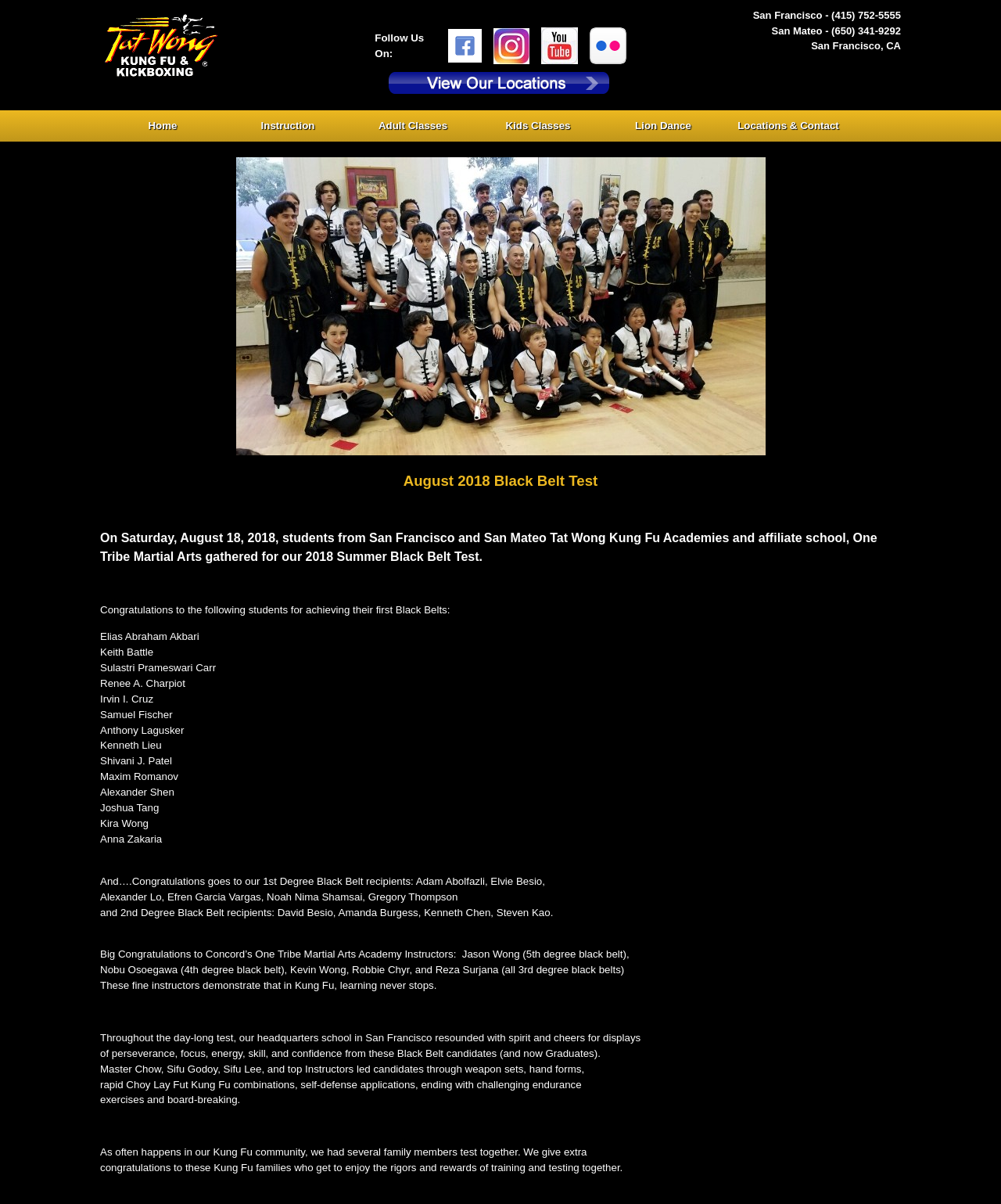Identify the bounding box coordinates of the clickable region necessary to fulfill the following instruction: "Go to the Home page". The bounding box coordinates should be four float numbers between 0 and 1, i.e., [left, top, right, bottom].

[0.1, 0.092, 0.225, 0.118]